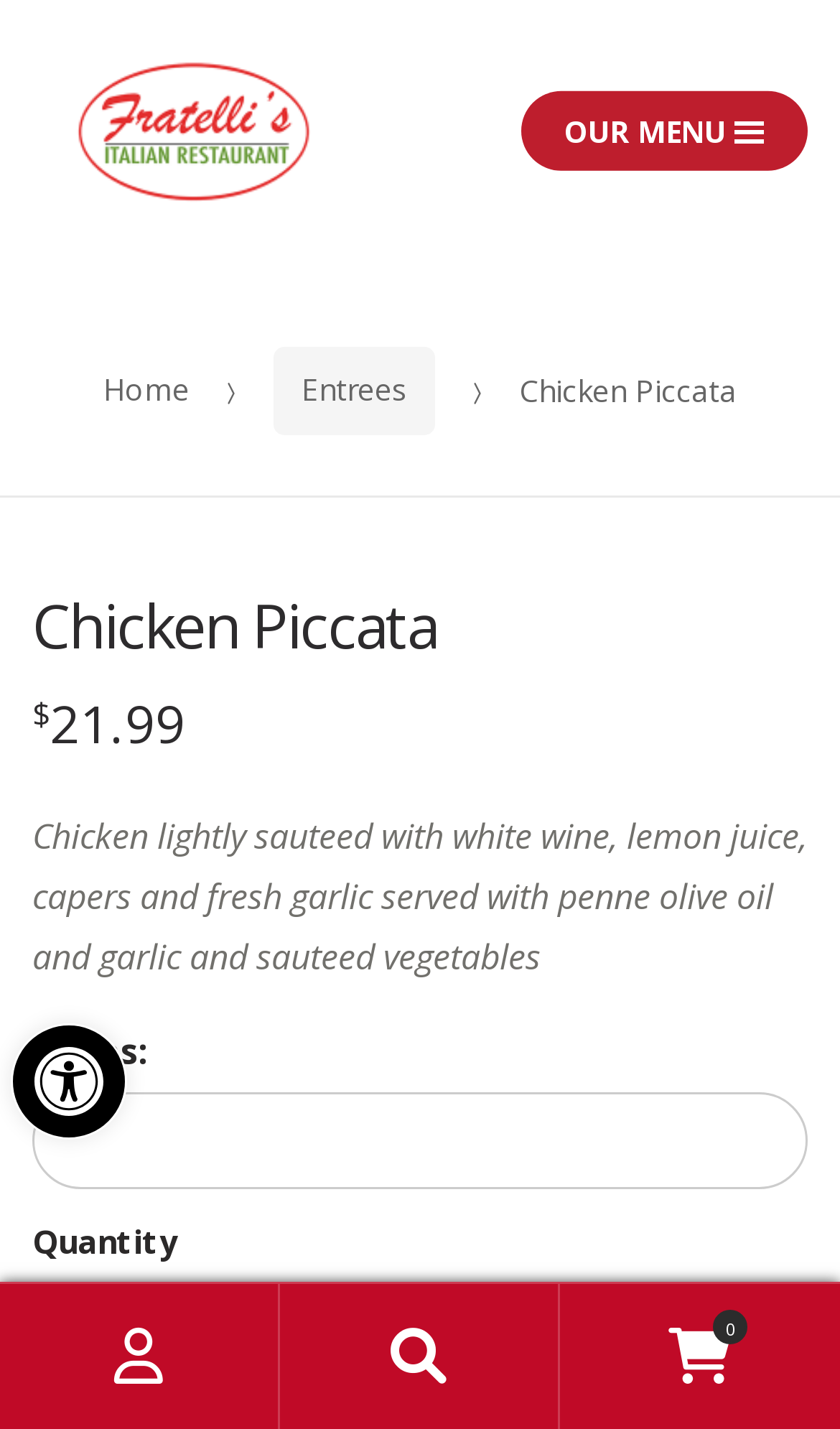Determine the bounding box coordinates for the clickable element to execute this instruction: "Change quantity". Provide the coordinates as four float numbers between 0 and 1, i.e., [left, top, right, bottom].

[0.038, 0.897, 0.474, 0.973]